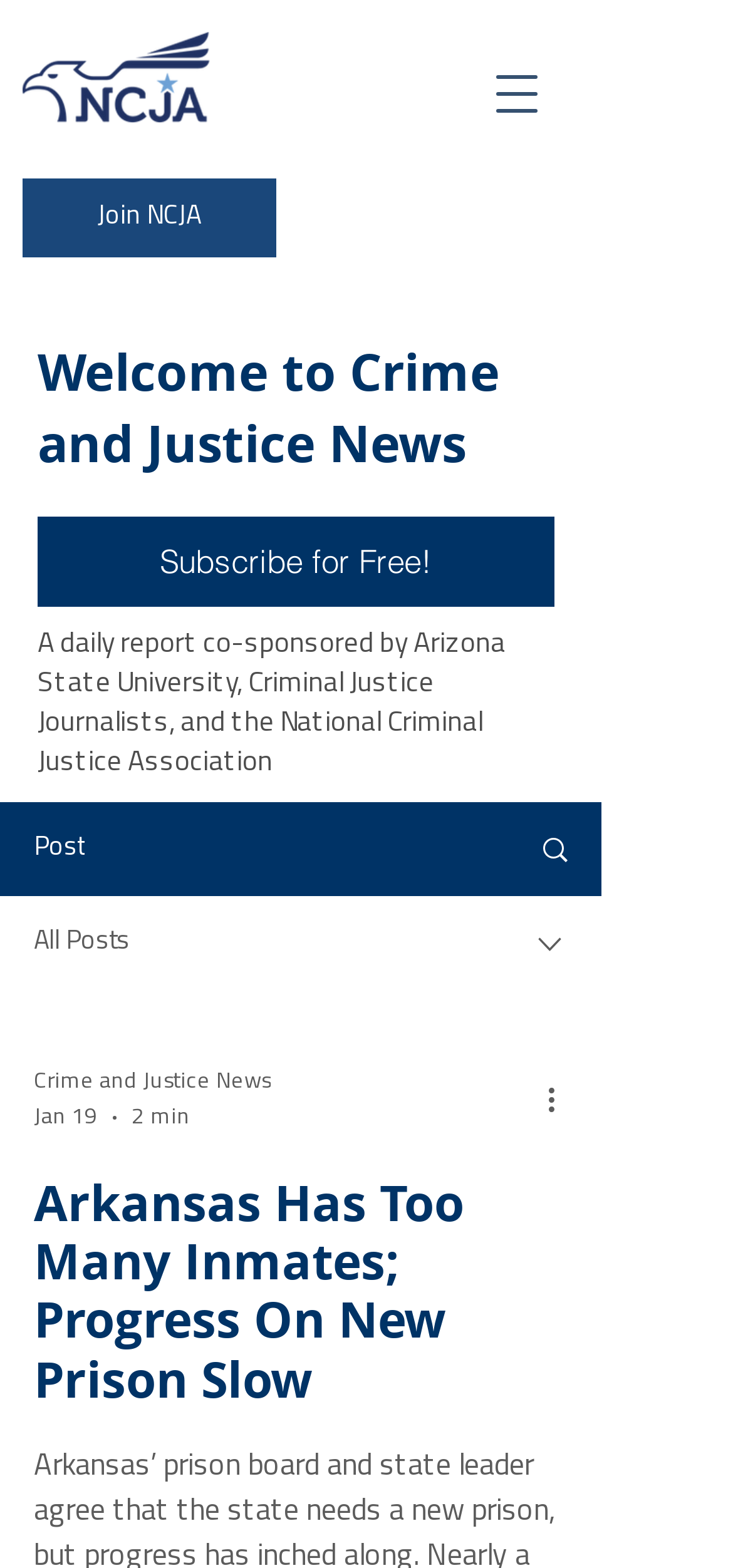What is the logo image filename?
Answer briefly with a single word or phrase based on the image.

ncja_official_logo1B_color.png